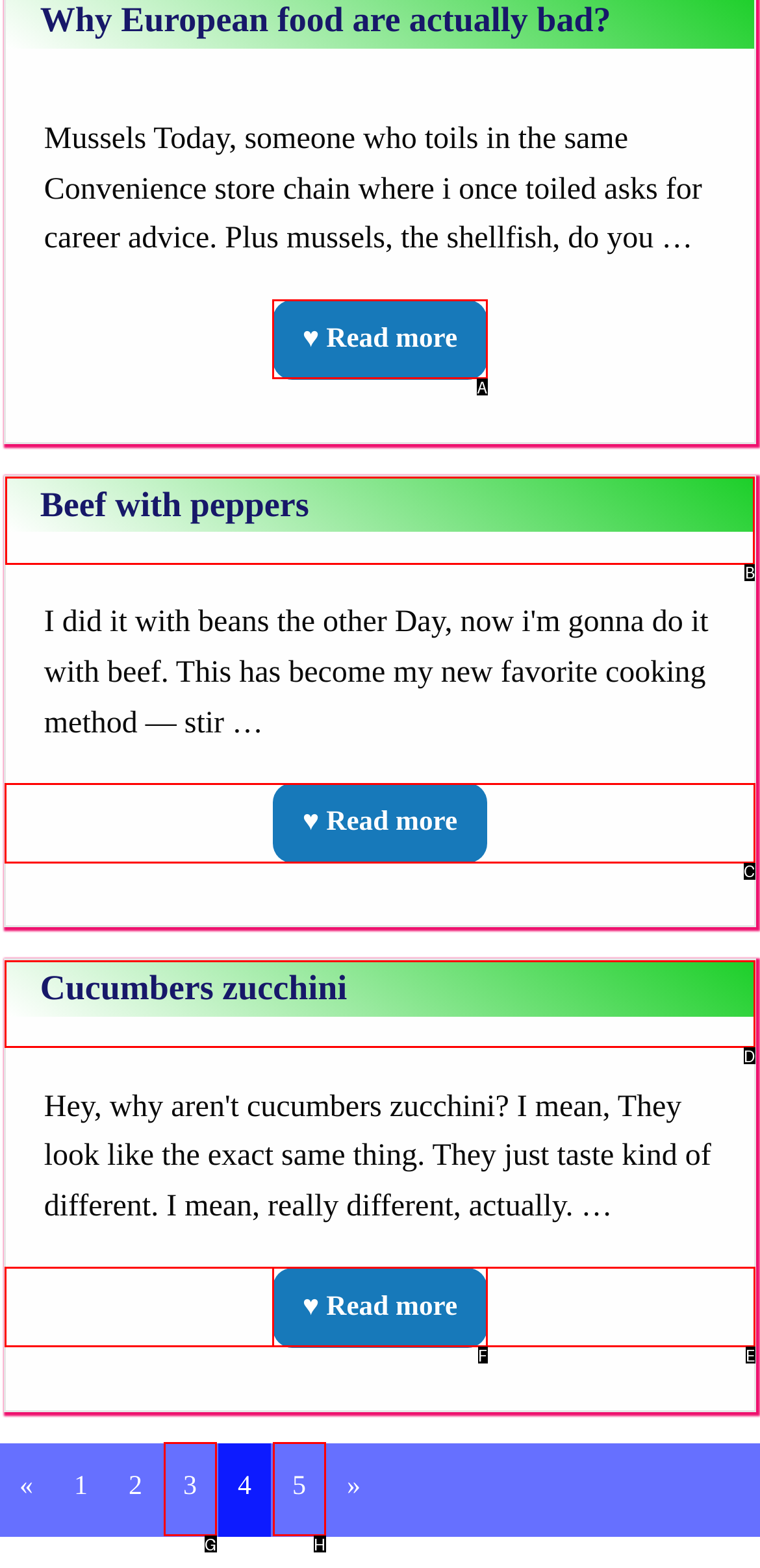Select the correct UI element to click for this task: View beef with peppers.
Answer using the letter from the provided options.

B